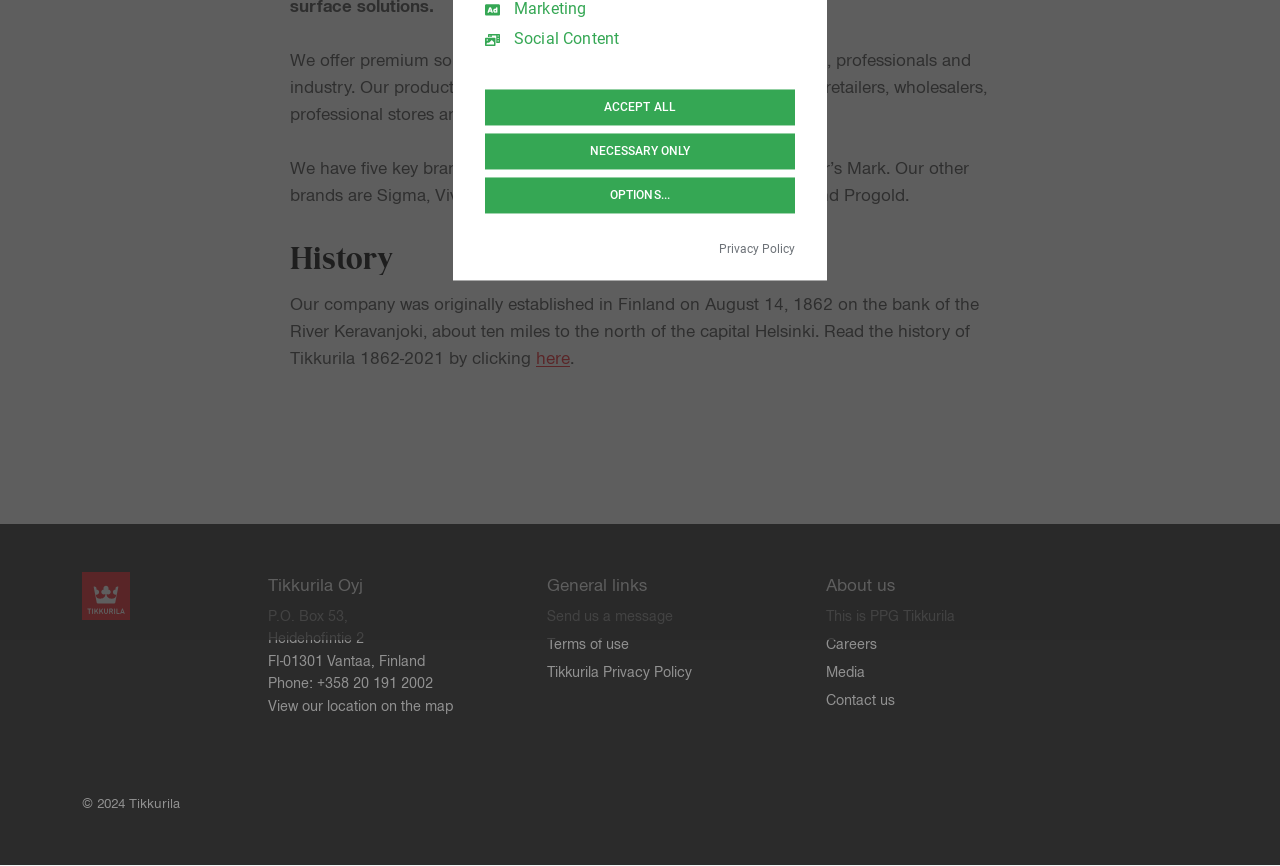Locate the bounding box of the UI element described in the following text: "Privacy Policy".

[0.562, 0.281, 0.621, 0.295]